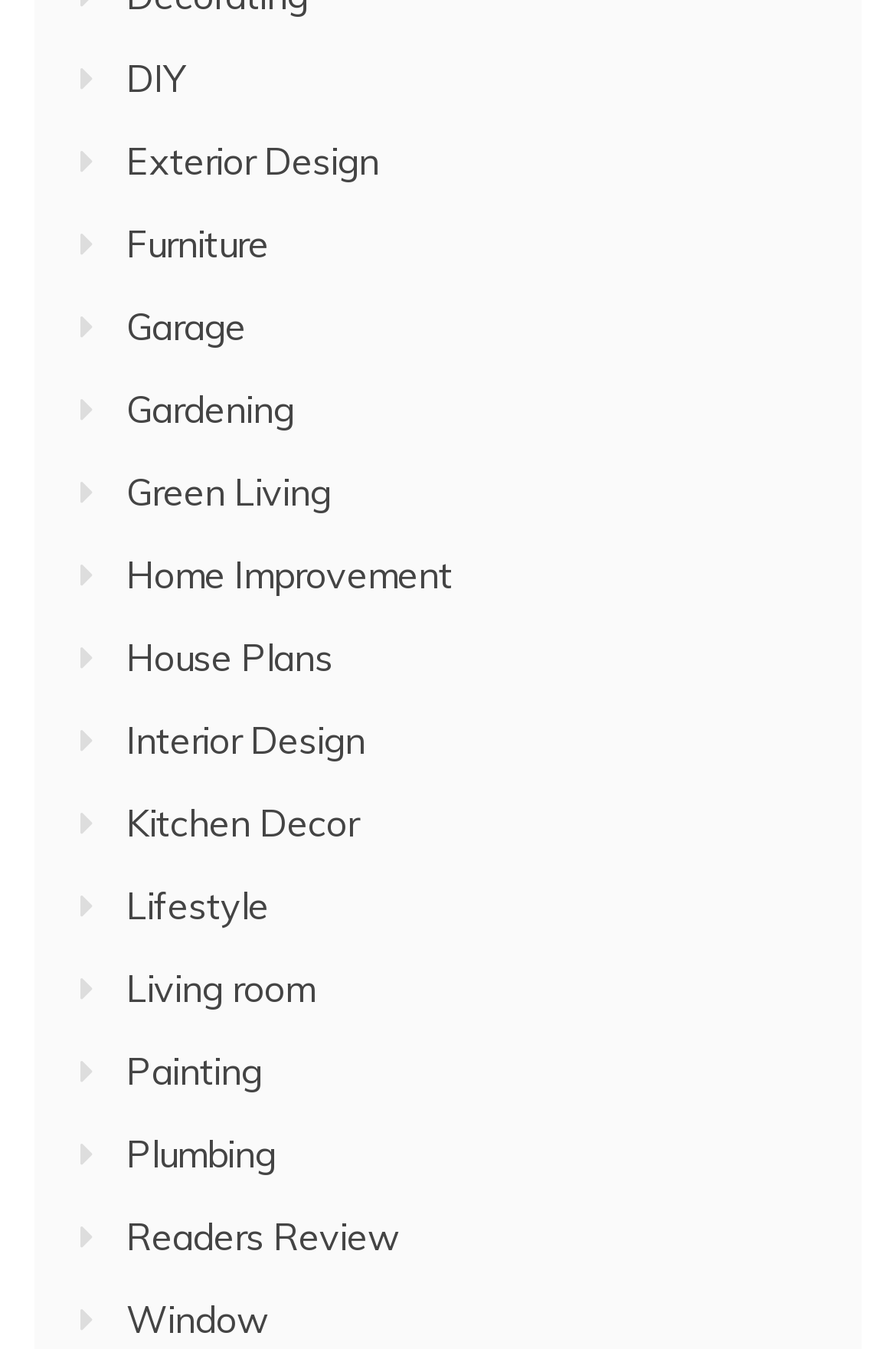Answer the following query concisely with a single word or phrase:
Are 'Furniture' and 'Kitchen Decor' adjacent?

Yes